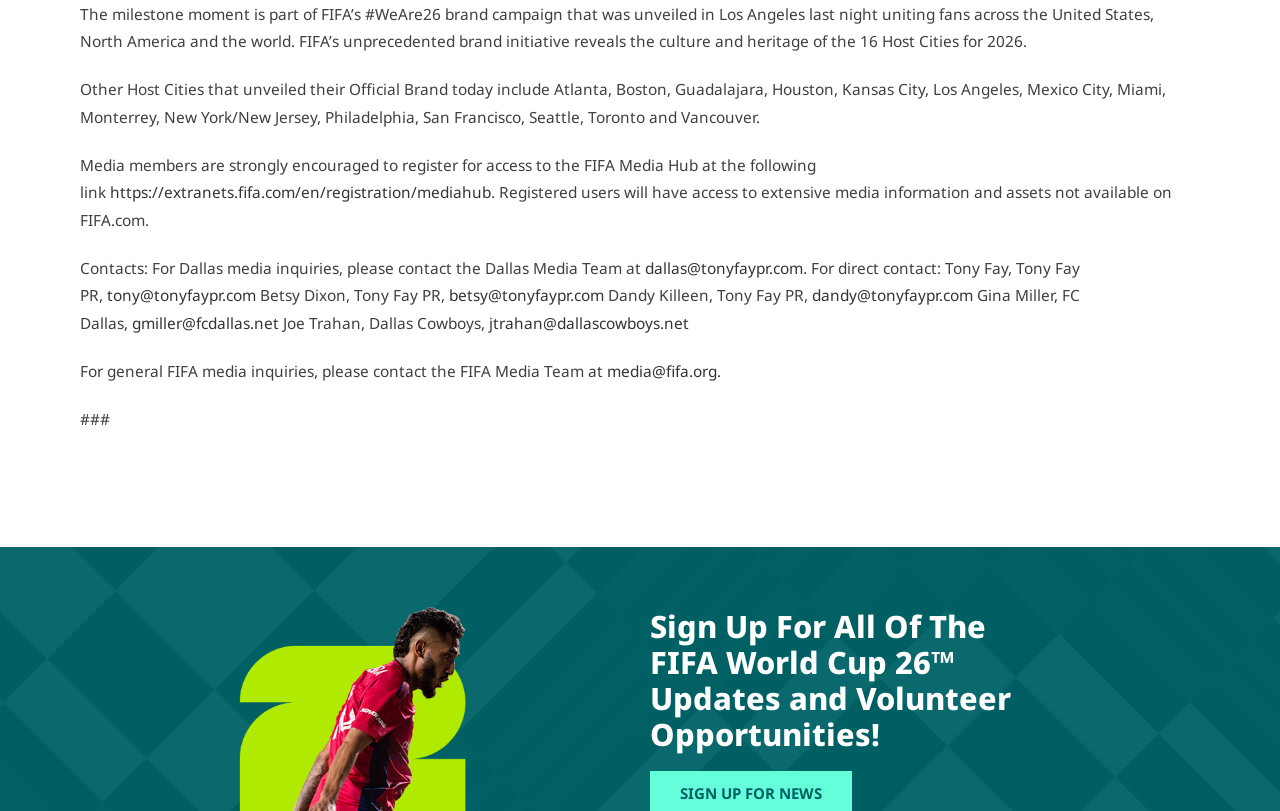Please answer the following question using a single word or phrase: 
What is the brand campaign mentioned in the text?

FIFA's #WeAre26